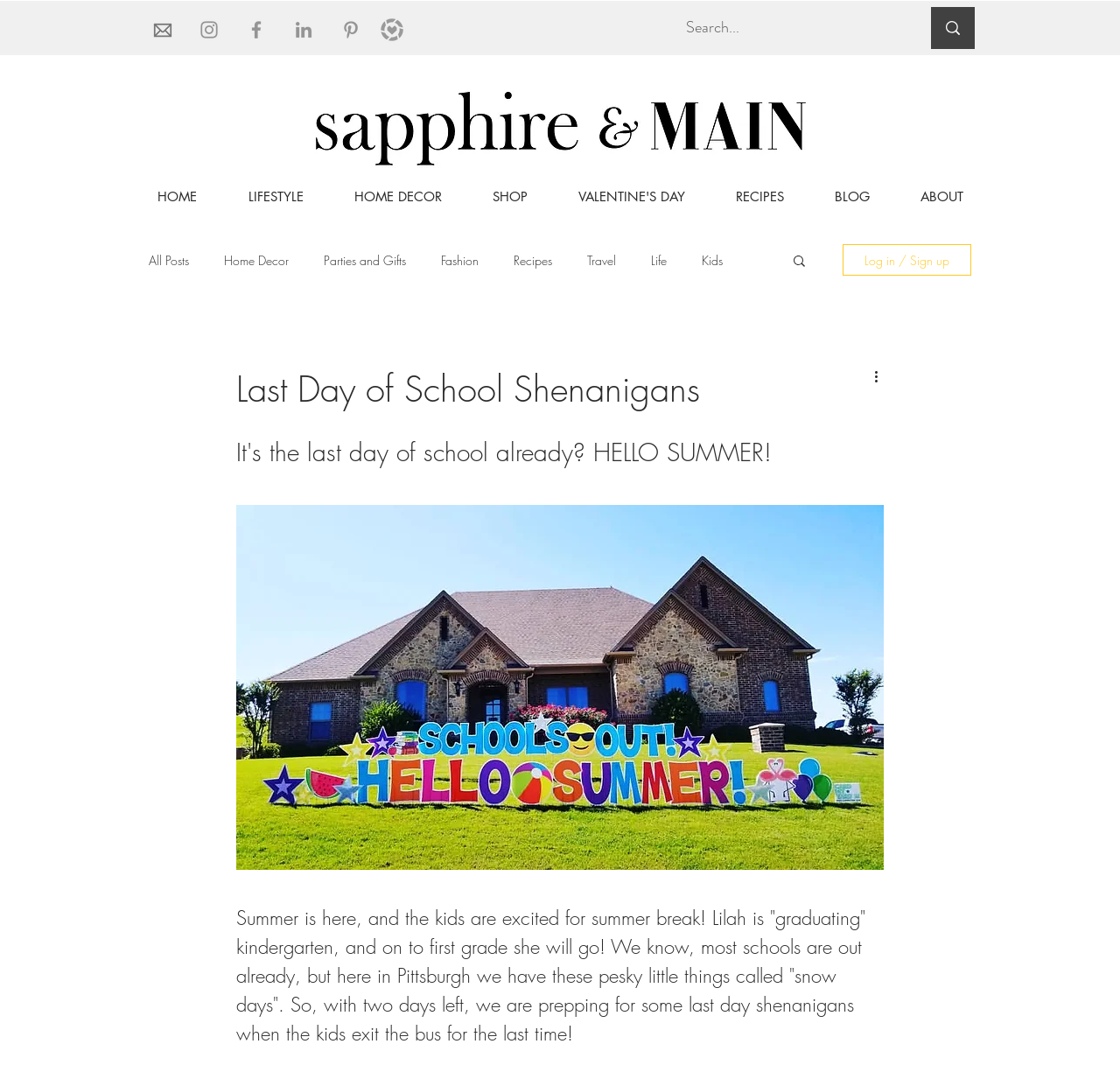Can you provide the bounding box coordinates for the element that should be clicked to implement the instruction: "Go to Instagram"?

[0.177, 0.017, 0.197, 0.038]